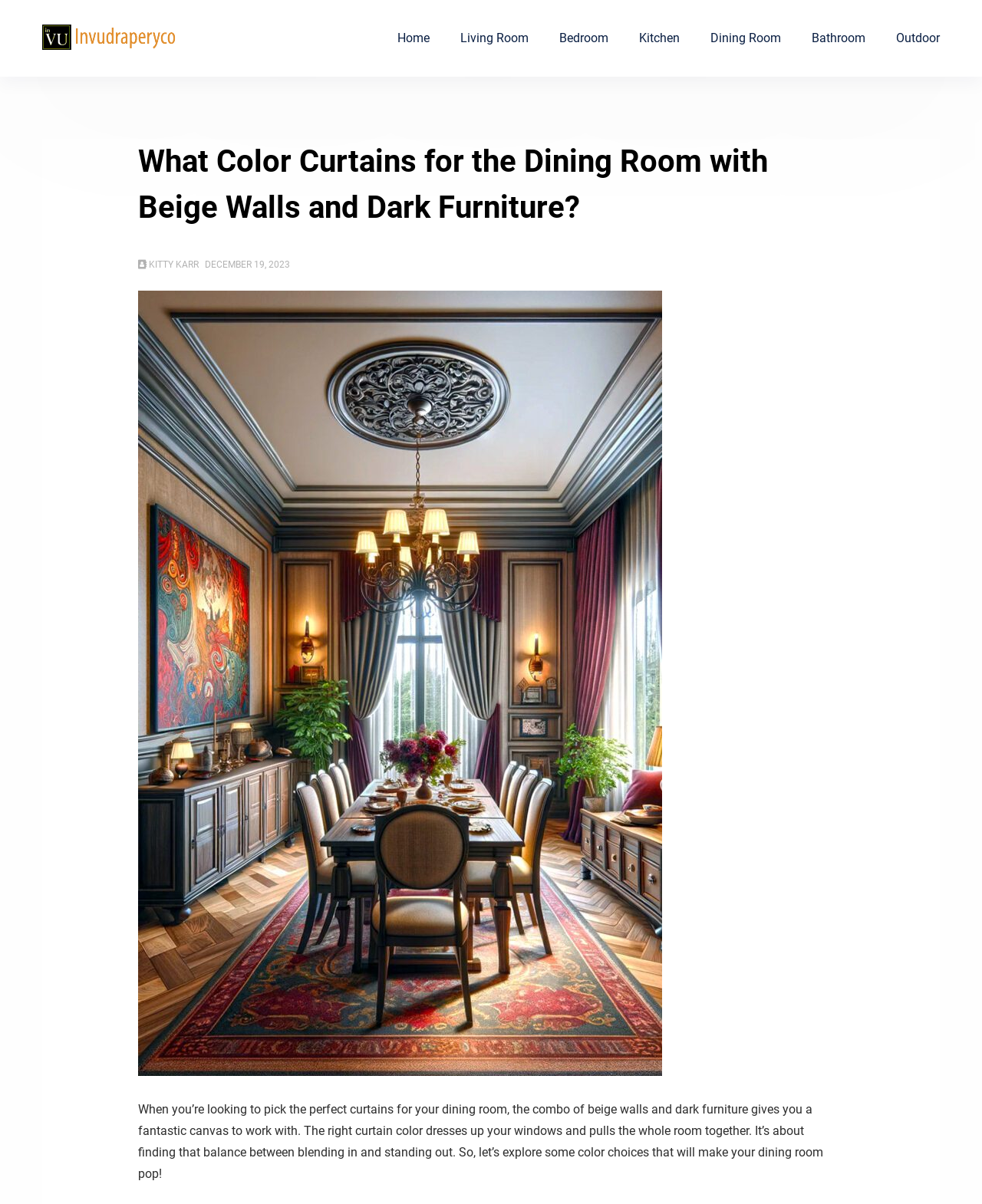Pinpoint the bounding box coordinates of the element to be clicked to execute the instruction: "click on the 'Invudraperyco' link".

[0.043, 0.02, 0.182, 0.041]